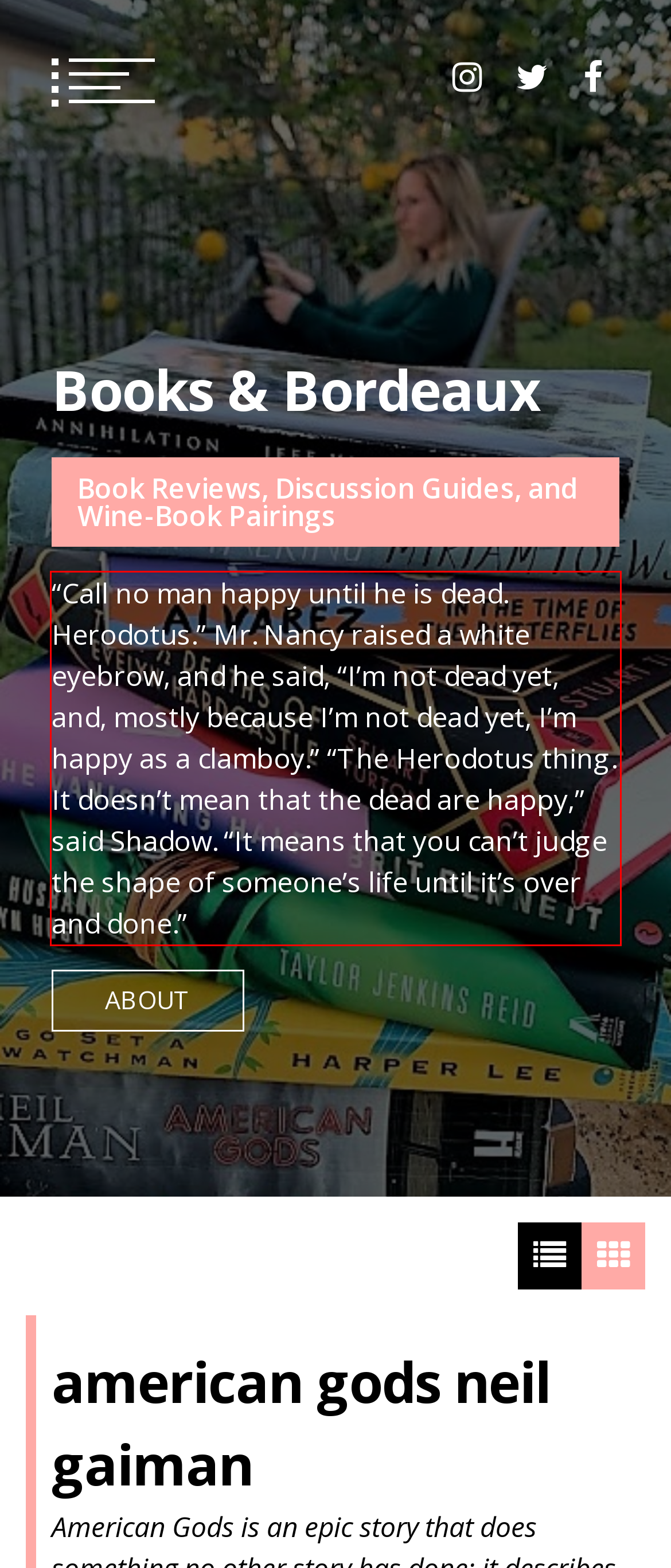Please extract the text content from the UI element enclosed by the red rectangle in the screenshot.

“Call no man happy until he is dead. Herodotus.” Mr. Nancy raised a white eyebrow, and he said, “I’m not dead yet, and, mostly because I’m not dead yet, I’m happy as a clamboy.” “The Herodotus thing. It doesn’t mean that the dead are happy,” said Shadow. “It means that you can’t judge the shape of someone’s life until it’s over and done.”